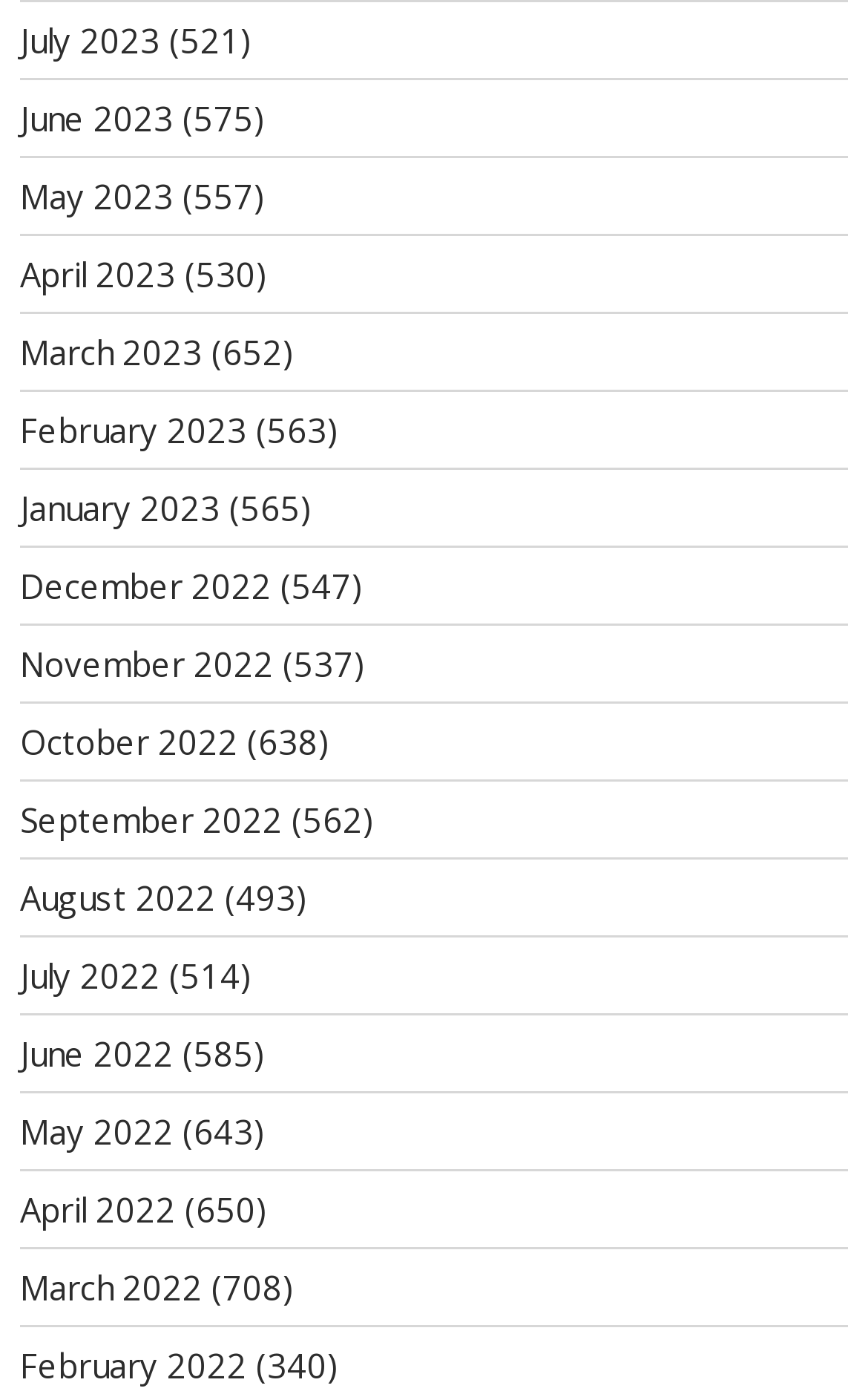Please specify the bounding box coordinates of the clickable region necessary for completing the following instruction: "View March 2023". The coordinates must consist of four float numbers between 0 and 1, i.e., [left, top, right, bottom].

[0.023, 0.237, 0.233, 0.269]